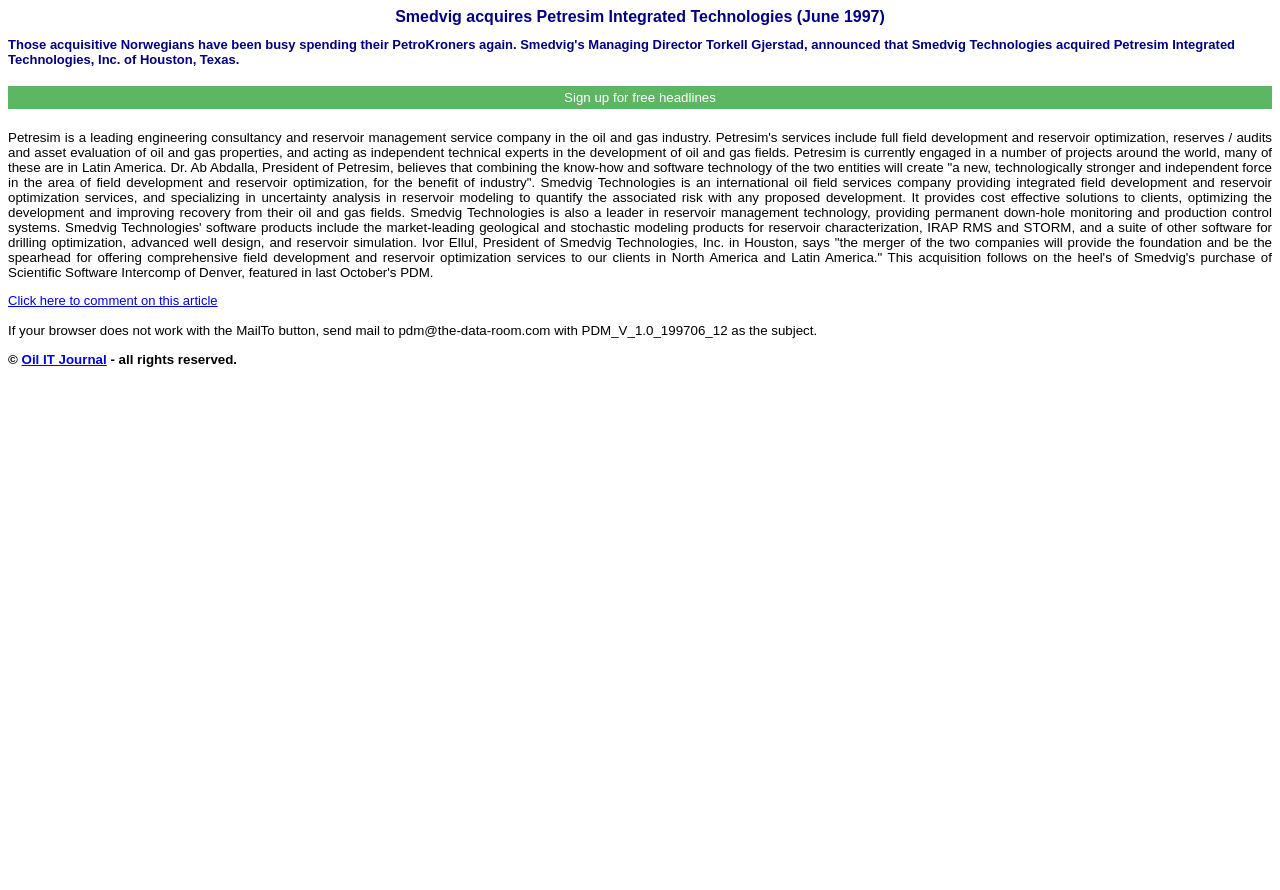What is the copyright notice at the bottom of the page?
Based on the screenshot, provide your answer in one word or phrase.

© Oil IT Journal